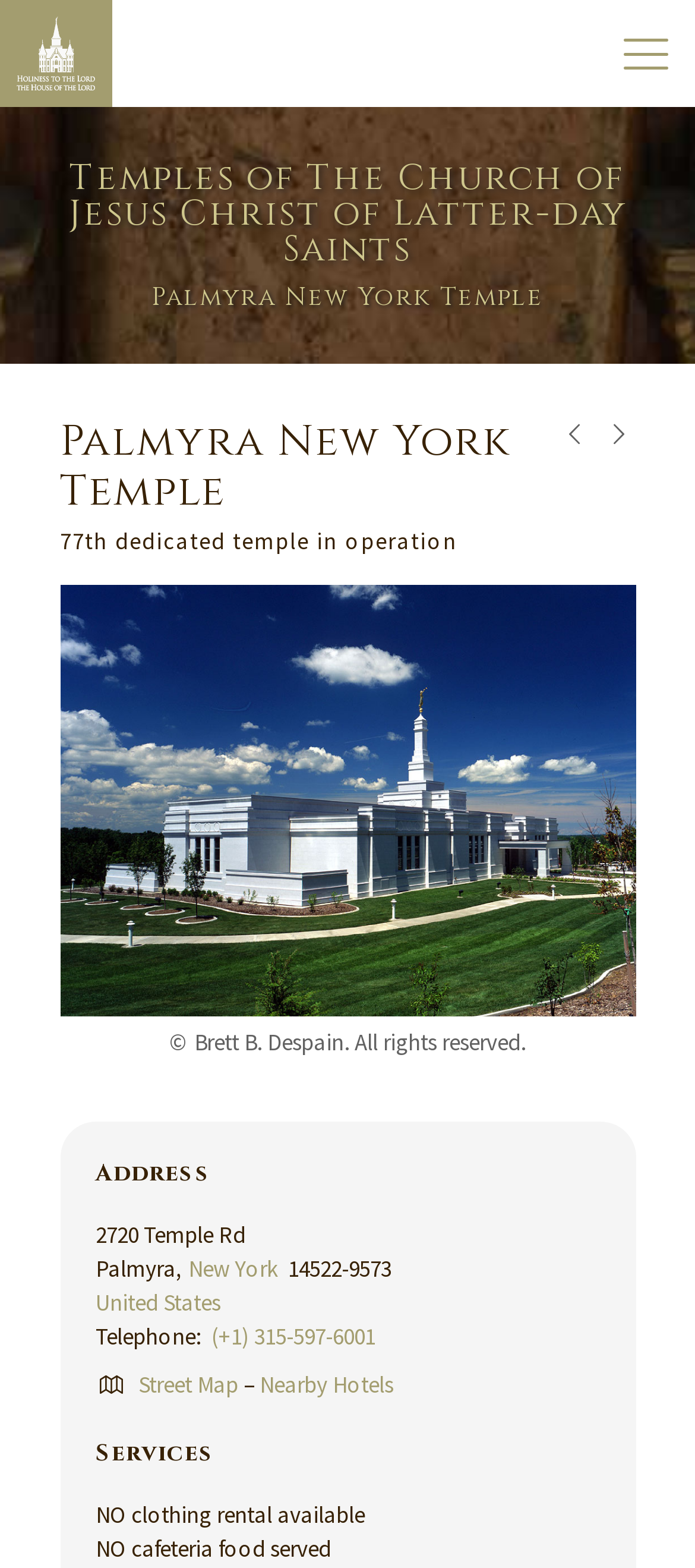Using the provided description: "(+1) 315-597-6001", find the bounding box coordinates of the corresponding UI element. The output should be four float numbers between 0 and 1, in the format [left, top, right, bottom].

[0.304, 0.843, 0.54, 0.862]